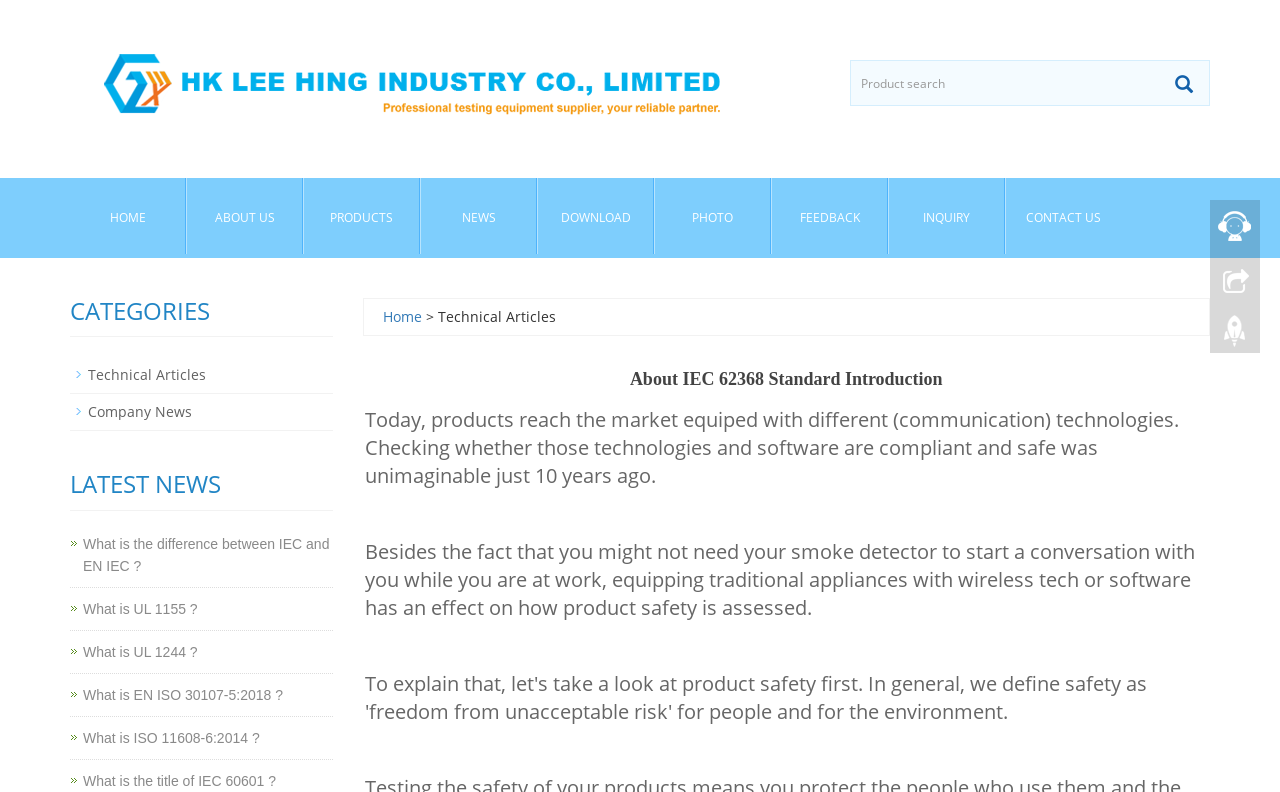Identify the bounding box coordinates for the region to click in order to carry out this instruction: "Read about technical articles". Provide the coordinates using four float numbers between 0 and 1, formatted as [left, top, right, bottom].

[0.069, 0.461, 0.161, 0.485]